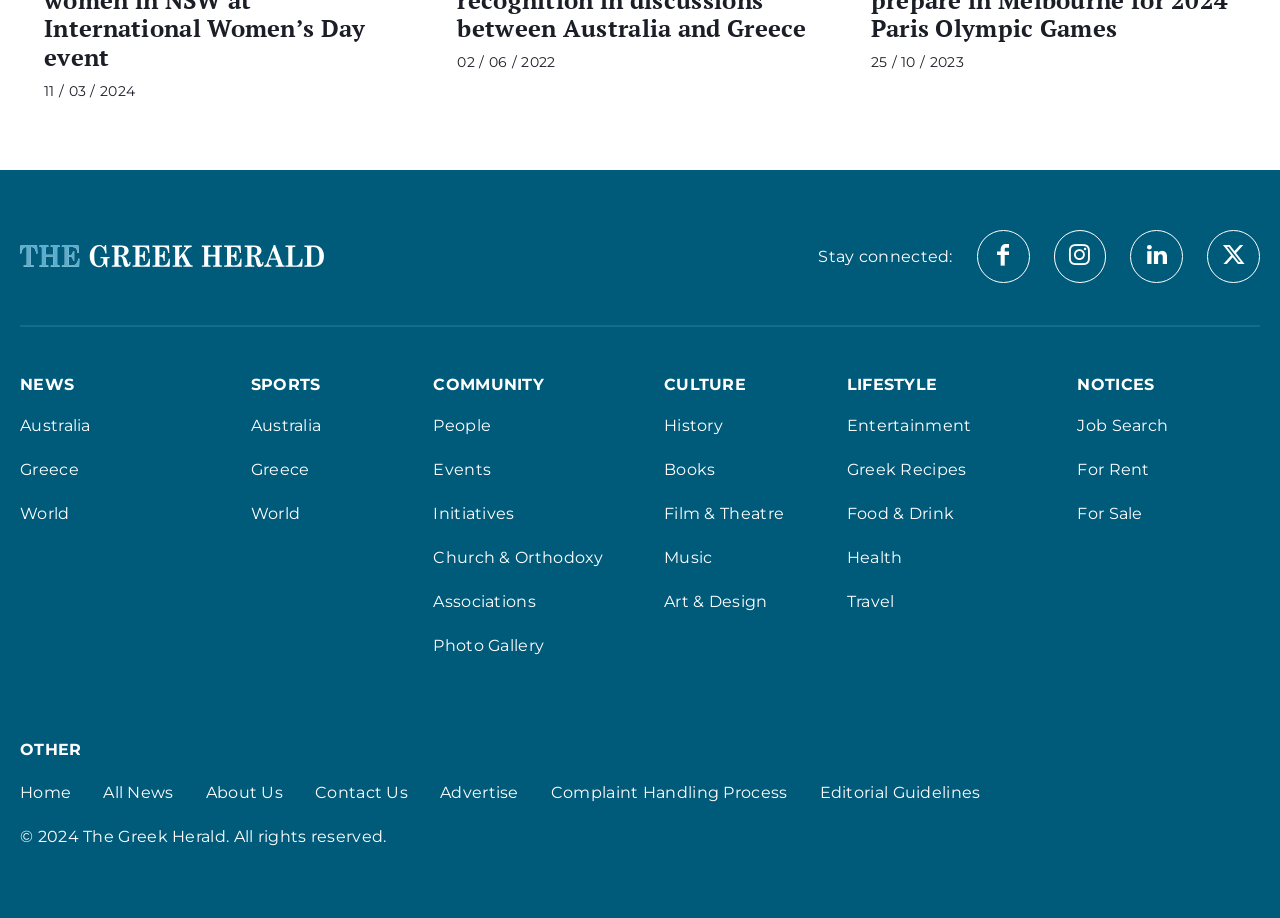What is the date displayed at the top left corner?
Please interpret the details in the image and answer the question thoroughly.

I found the date '11 / 03 / 2024' at the top left corner of the webpage, which is displayed as a StaticText element with ID 1280 and bounding box coordinates [0.034, 0.089, 0.106, 0.109].